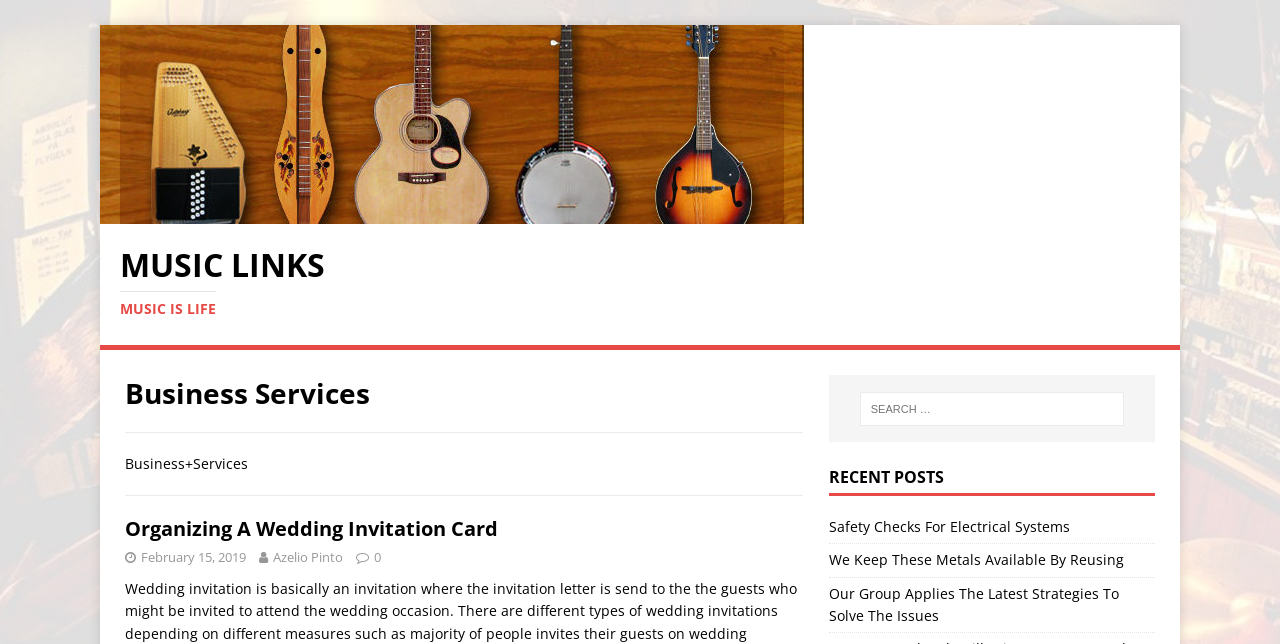How many recent posts are listed?
Provide a one-word or short-phrase answer based on the image.

3